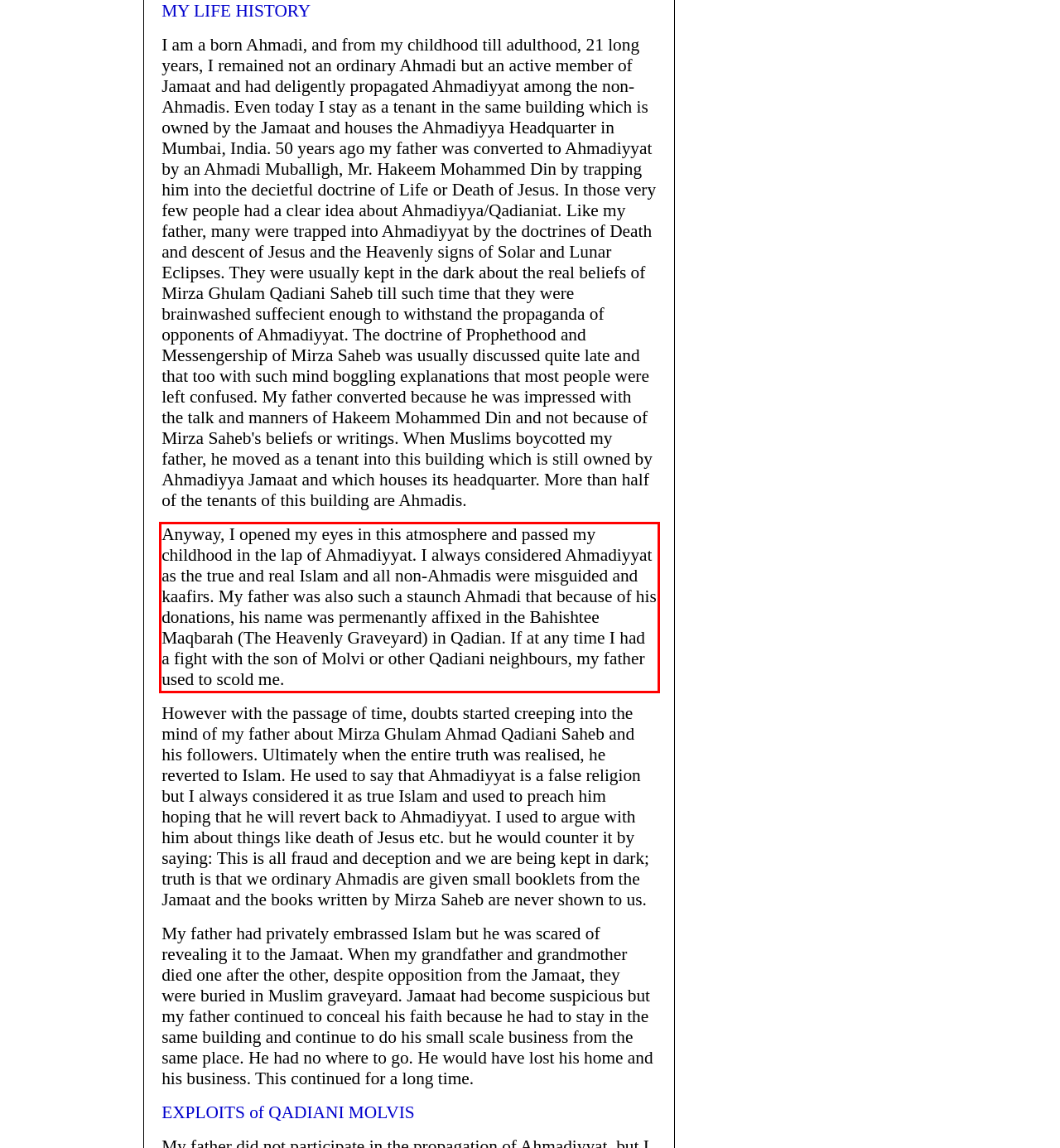Using OCR, extract the text content found within the red bounding box in the given webpage screenshot.

Anyway, I opened my eyes in this atmosphere and passed my childhood in the lap of Ahmadiyyat. I always considered Ahmadiyyat as the true and real Islam and all non-Ahmadis were misguided and kaafirs. My father was also such a staunch Ahmadi that because of his donations, his name was permenantly affixed in the Bahishtee Maqbarah (The Heavenly Graveyard) in Qadian. If at any time I had a fight with the son of Molvi or other Qadiani neighbours, my father used to scold me.